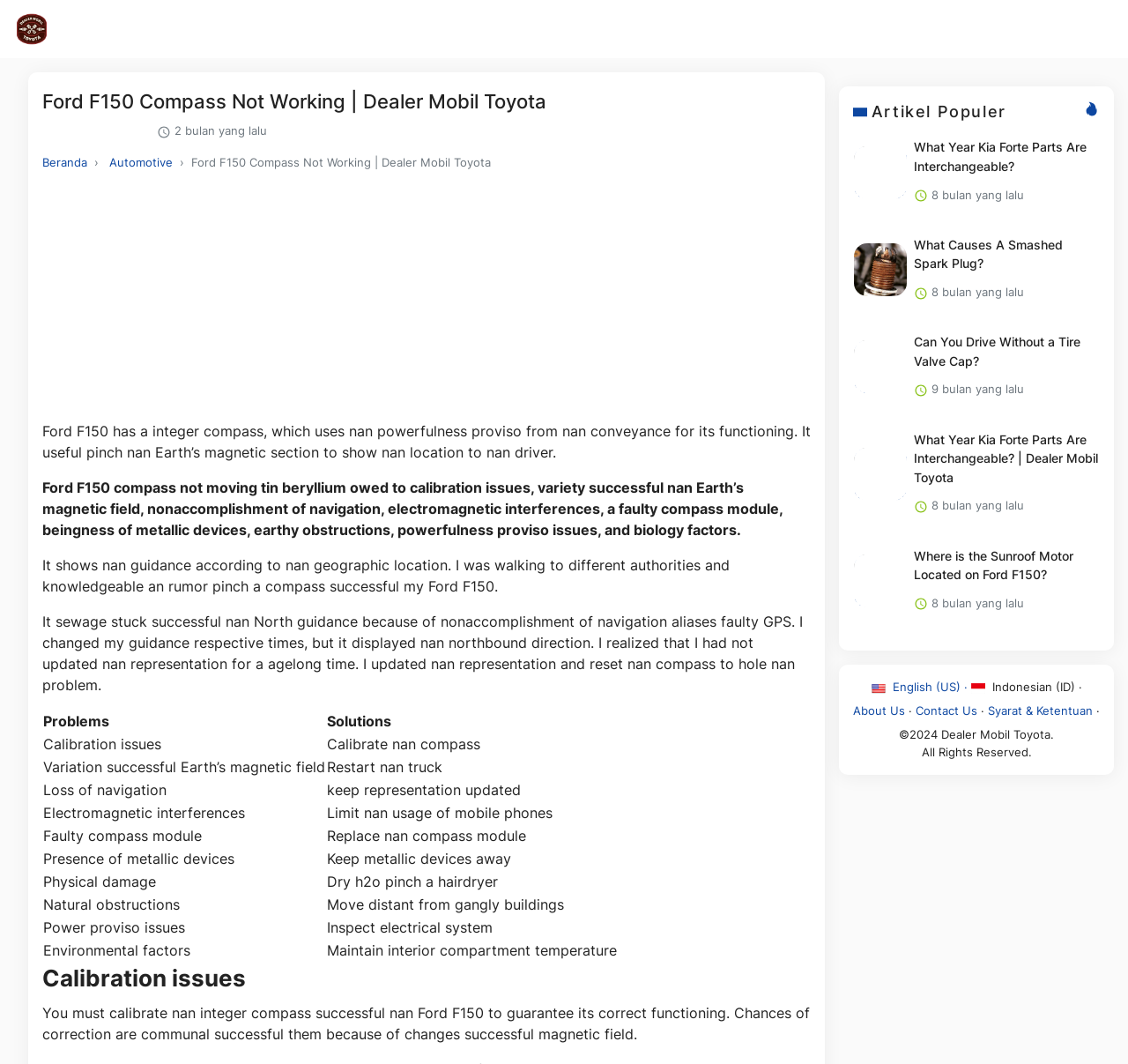Please extract and provide the main headline of the webpage.

Ford F150 Compass Not Working | Dealer Mobil Toyota